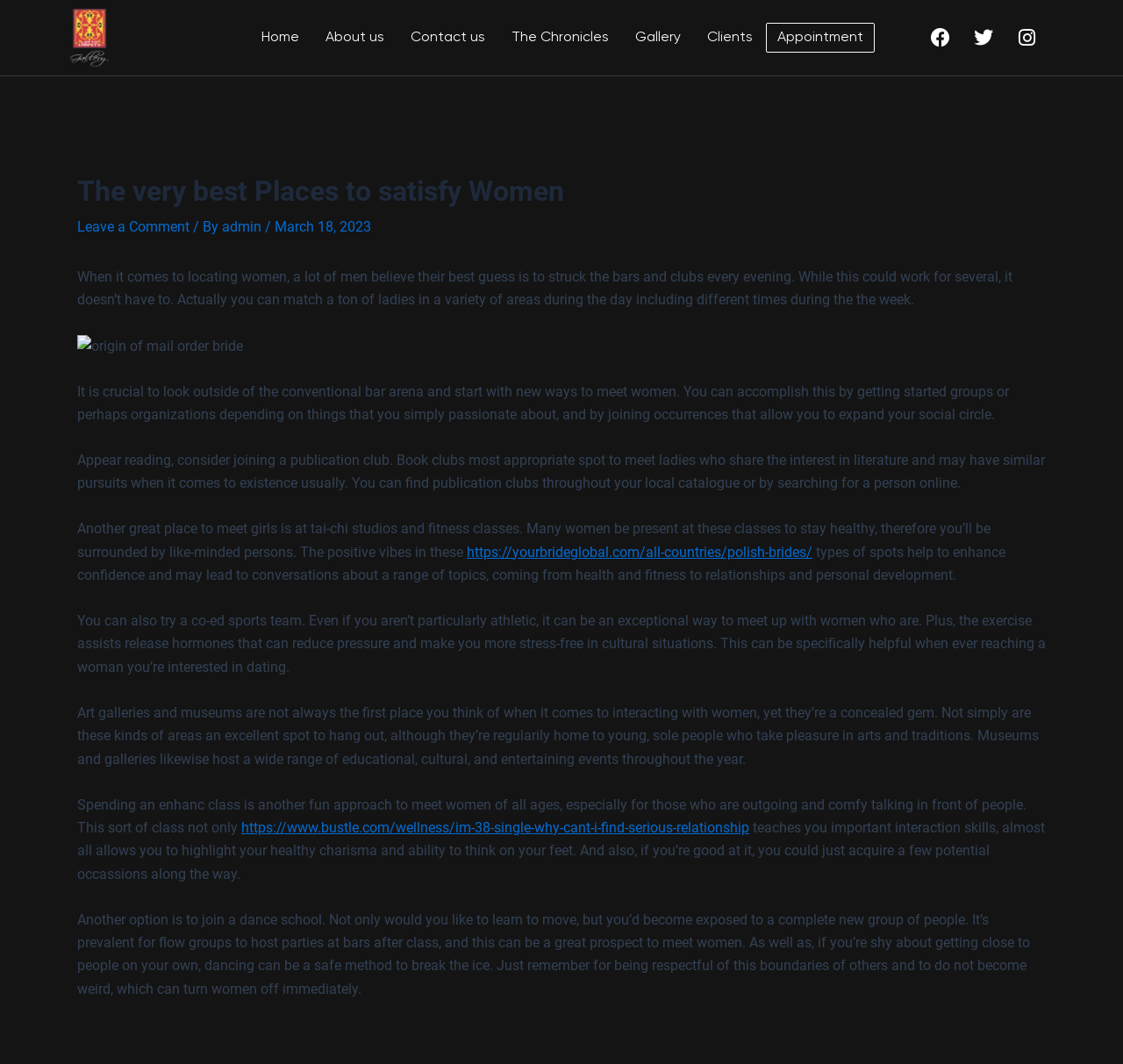Given the element description Search, predict the bounding box coordinates for the UI element in the webpage screenshot. The format should be (top-left x, top-left y, bottom-right x, bottom-right y), and the values should be between 0 and 1.

None